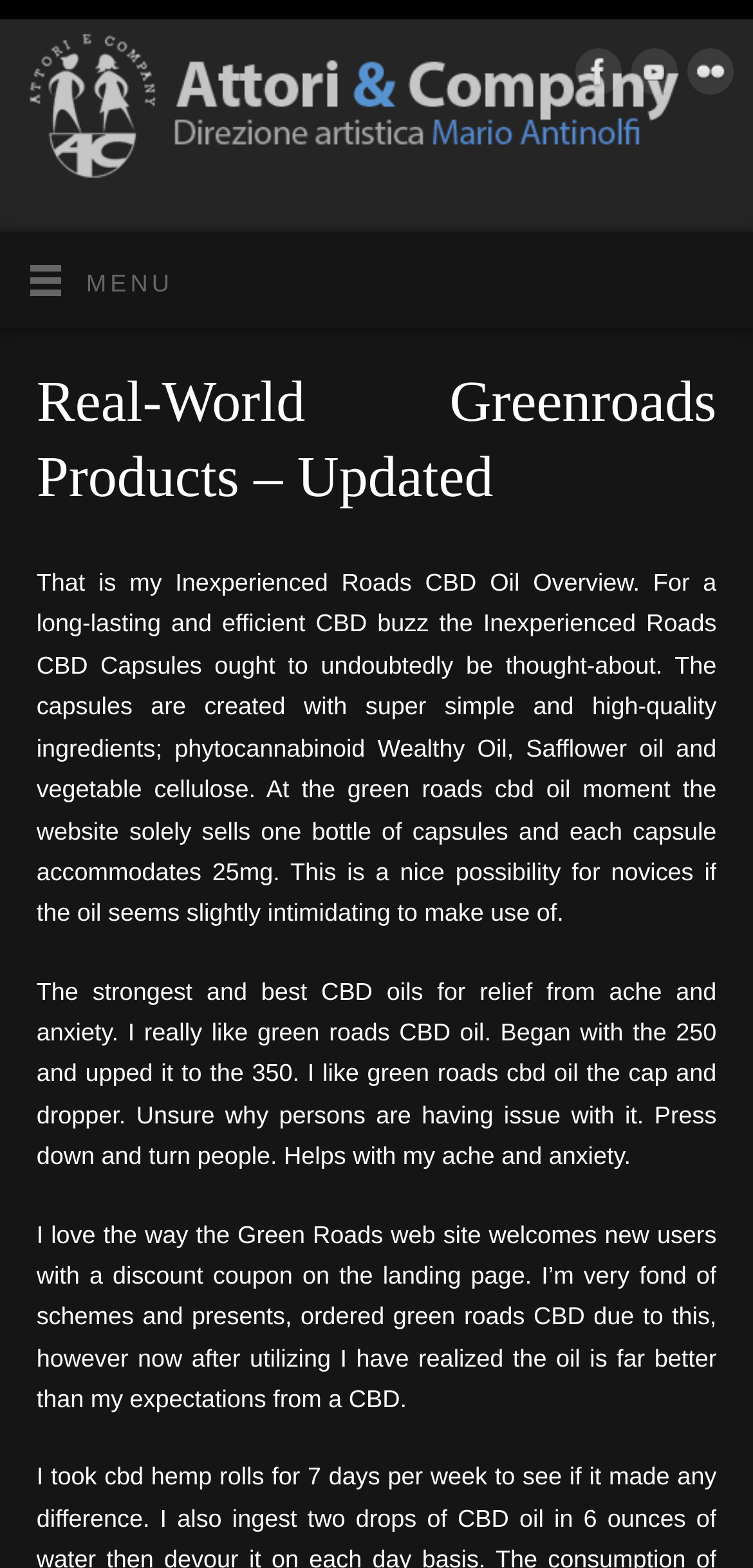Locate the bounding box of the UI element with the following description: "title="Facebook"".

[0.751, 0.031, 0.826, 0.069]